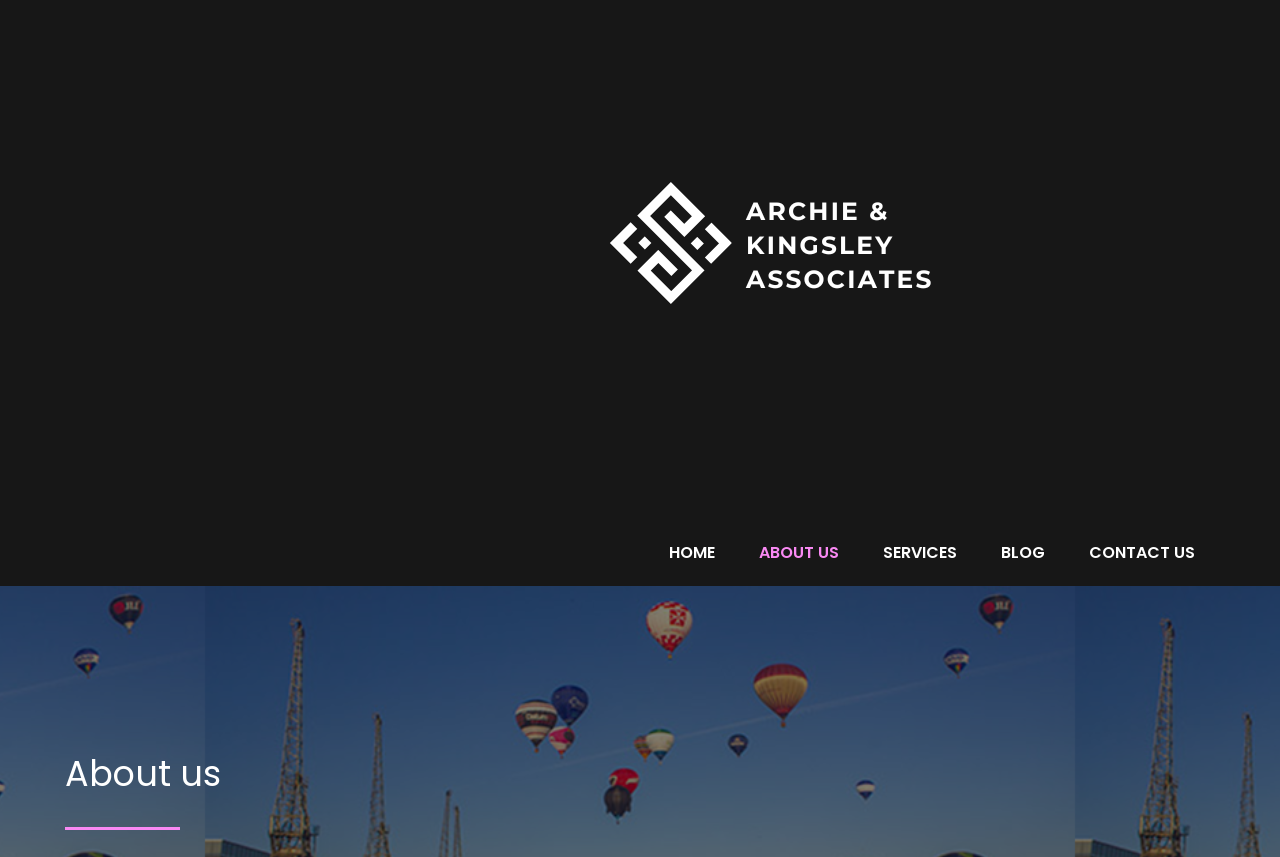How many navigation links are there?
Based on the image, answer the question with a single word or brief phrase.

5